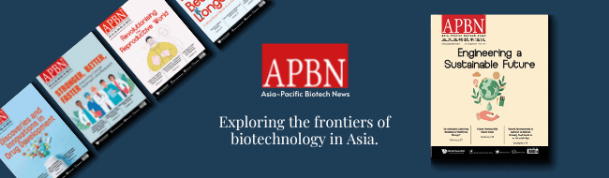Use a single word or phrase to respond to the question:
What is the tagline of APBN?

Exploring the frontiers of biotechnology in Asia